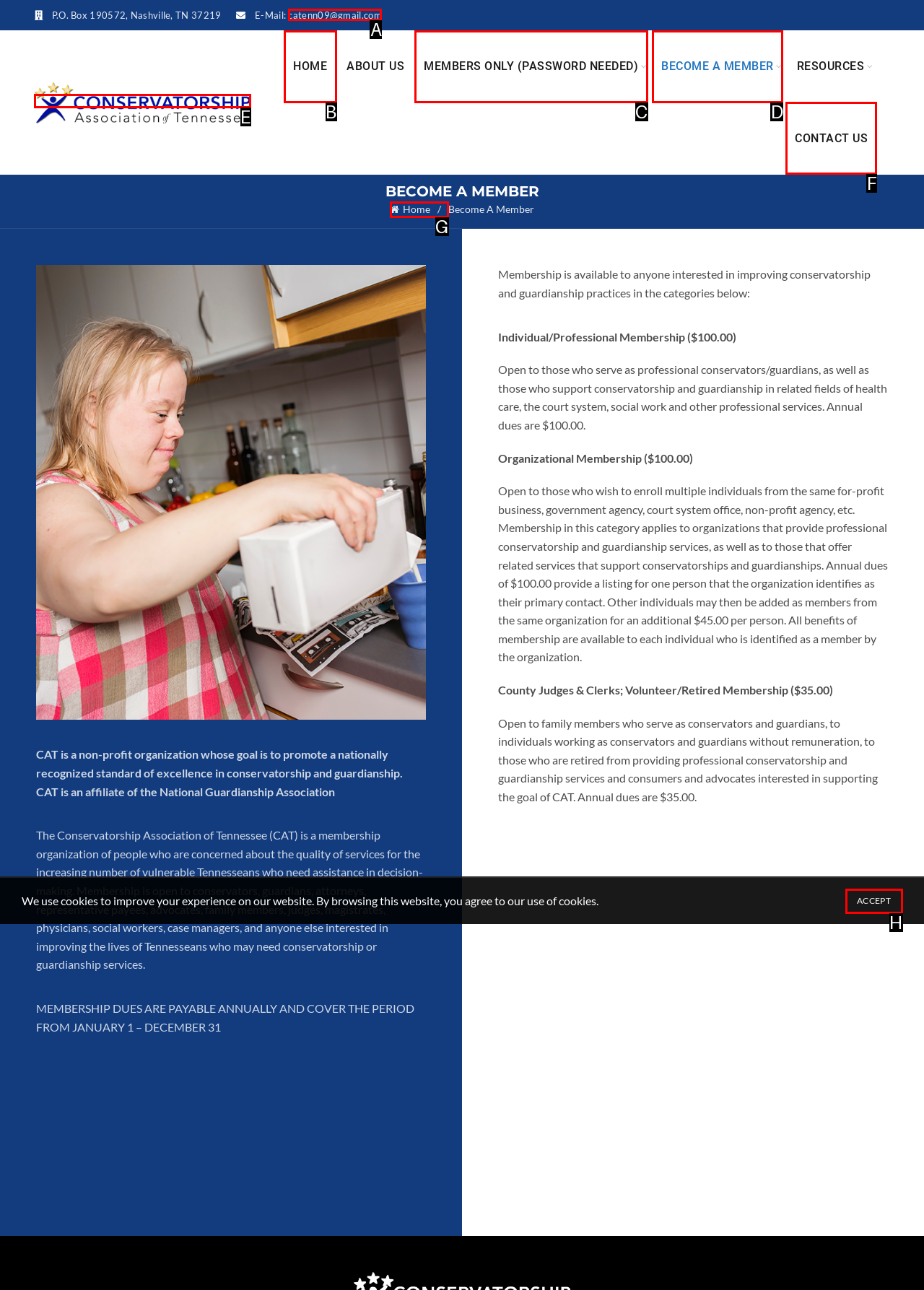Which letter corresponds to the correct option to complete the task: Click the CONTACT US link?
Answer with the letter of the chosen UI element.

F